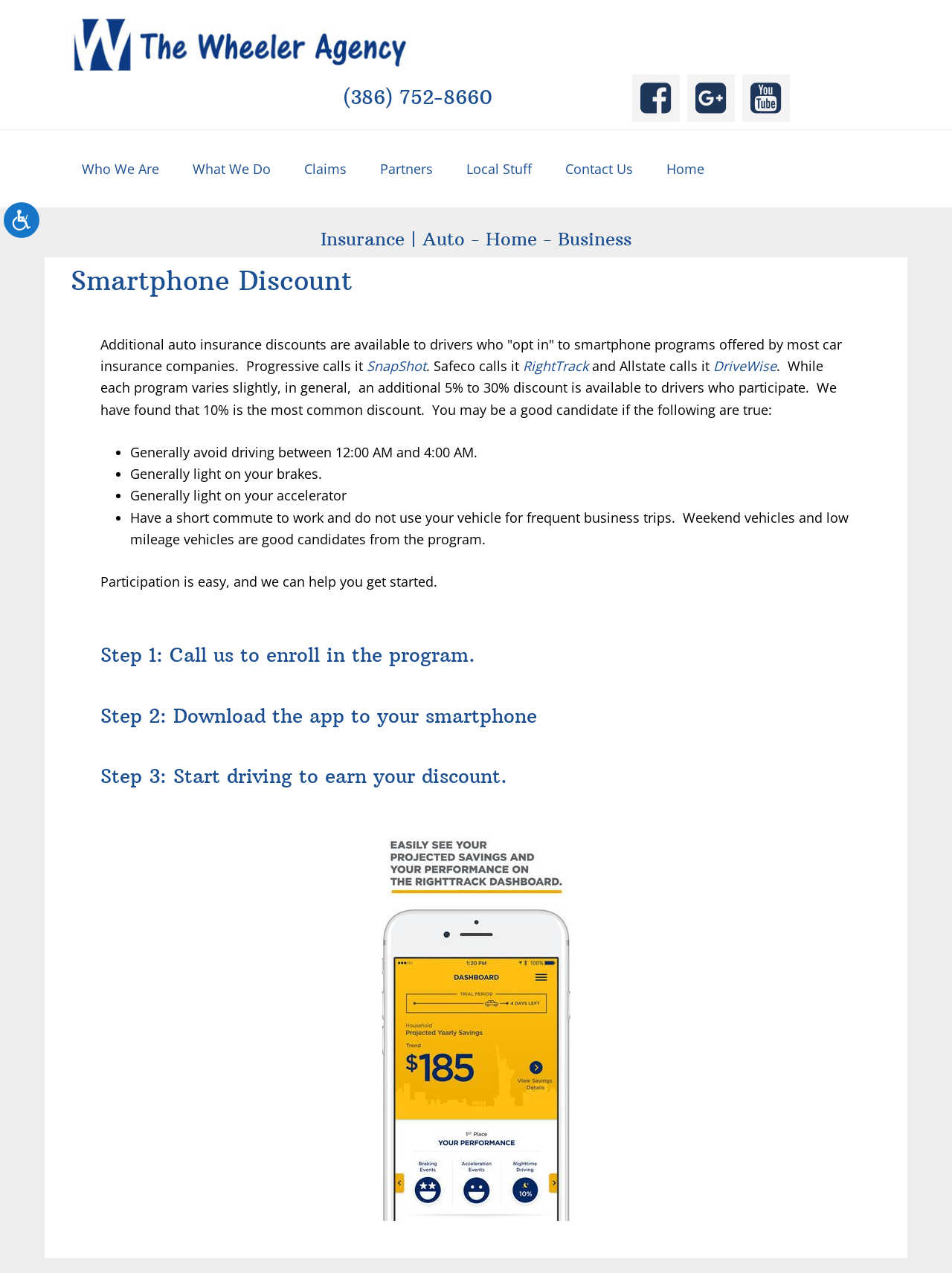Describe the webpage in detail, including text, images, and layout.

The webpage is about the Smartphone Discount offered by car insurance companies. At the top, there is an alert message and an accessibility menu button. Below that, there are three skip links to navigate to primary navigation, main content, and footer. 

The main content area is divided into two sections. On the left, there is a navigation menu with links to different pages, including "Who We Are", "What We Do", "Claims", "Partners", "Local Stuff", "Contact Us", and "Home". 

On the right, there is a heading that reads "Insurance | Auto - Home - Business". Below that, there is an article about the Smartphone Discount. The article starts with a heading "Smartphone Discount" and then explains that additional auto insurance discounts are available to drivers who opt-in to smartphone programs offered by most car insurance companies. The text mentions specific programs, such as Progressive's SnapShot, Safeco's RightTrack, and Allstate's DriveWise. 

The article continues to explain that an additional 5% to 30% discount is available to drivers who participate, with 10% being the most common discount. It then lists the criteria to be a good candidate for the program, including avoiding driving between 12:00 AM and 4:00 AM, being light on the brakes, and having a short commute to work. 

The article concludes with a section on how to participate in the program, which involves calling to enroll, downloading an app, and starting to drive to earn the discount. There is also an image related to the RightTrack program.